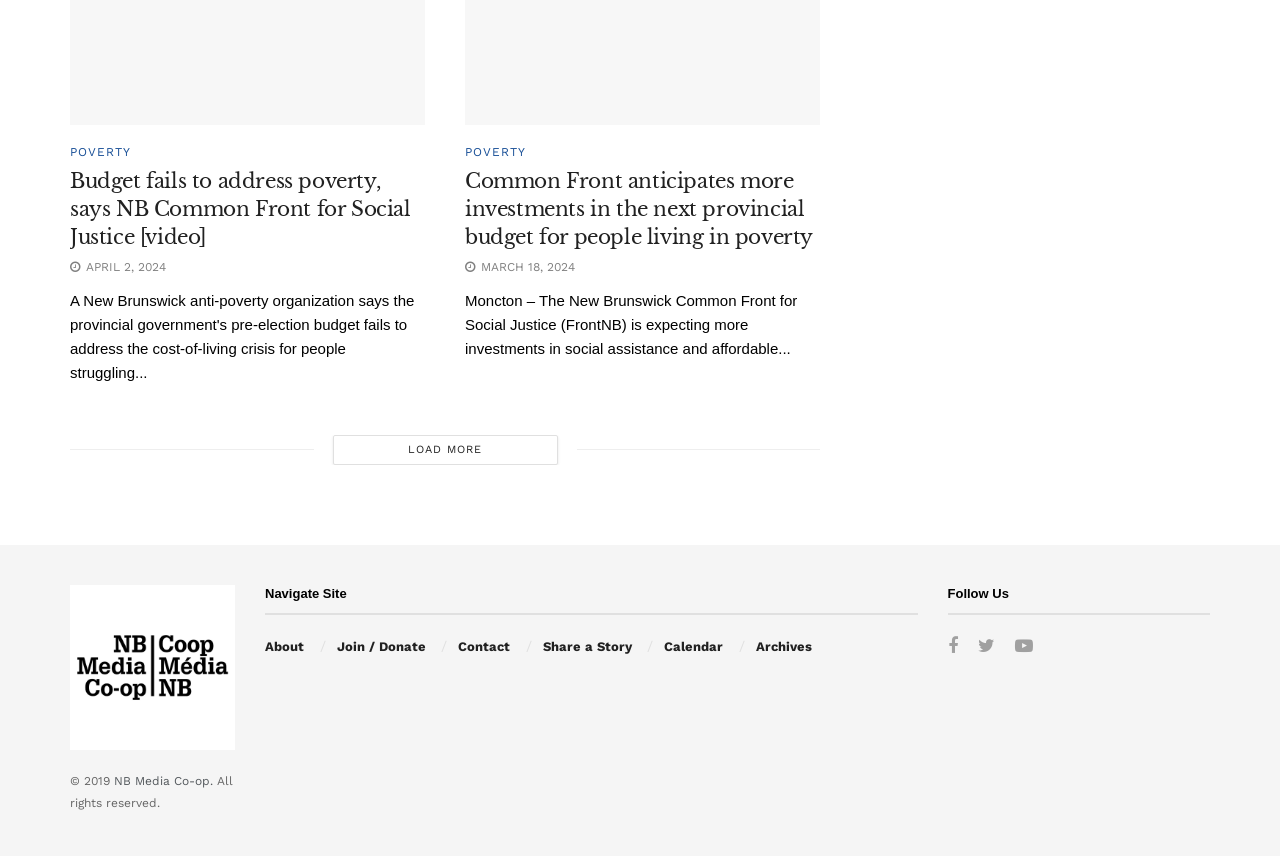Answer the question with a single word or phrase: 
What is the name of the organization?

NB Media Co-op